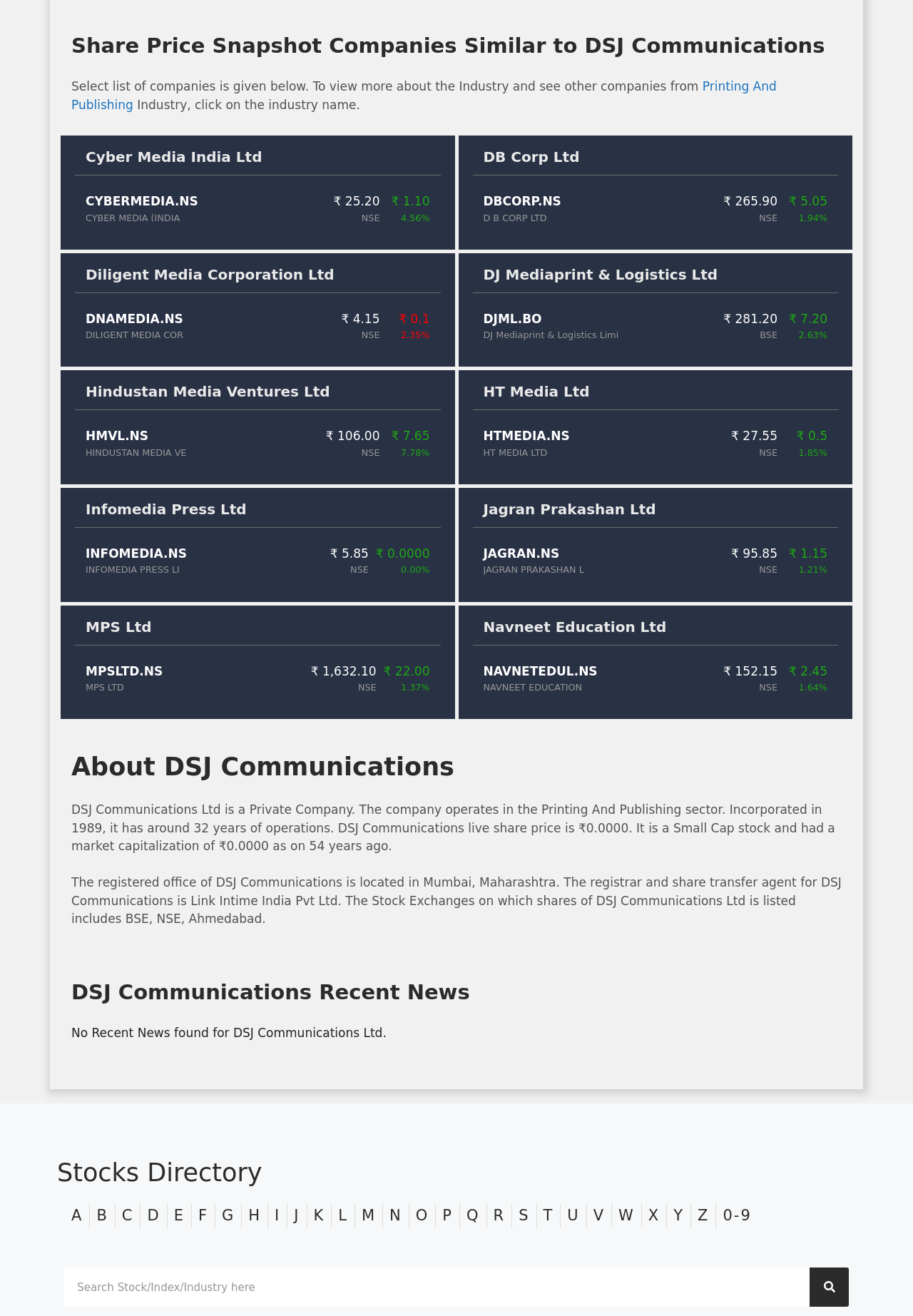Locate the bounding box coordinates of the UI element described by: "C". Provide the coordinates as four float numbers between 0 and 1, formatted as [left, top, right, bottom].

[0.133, 0.914, 0.146, 0.934]